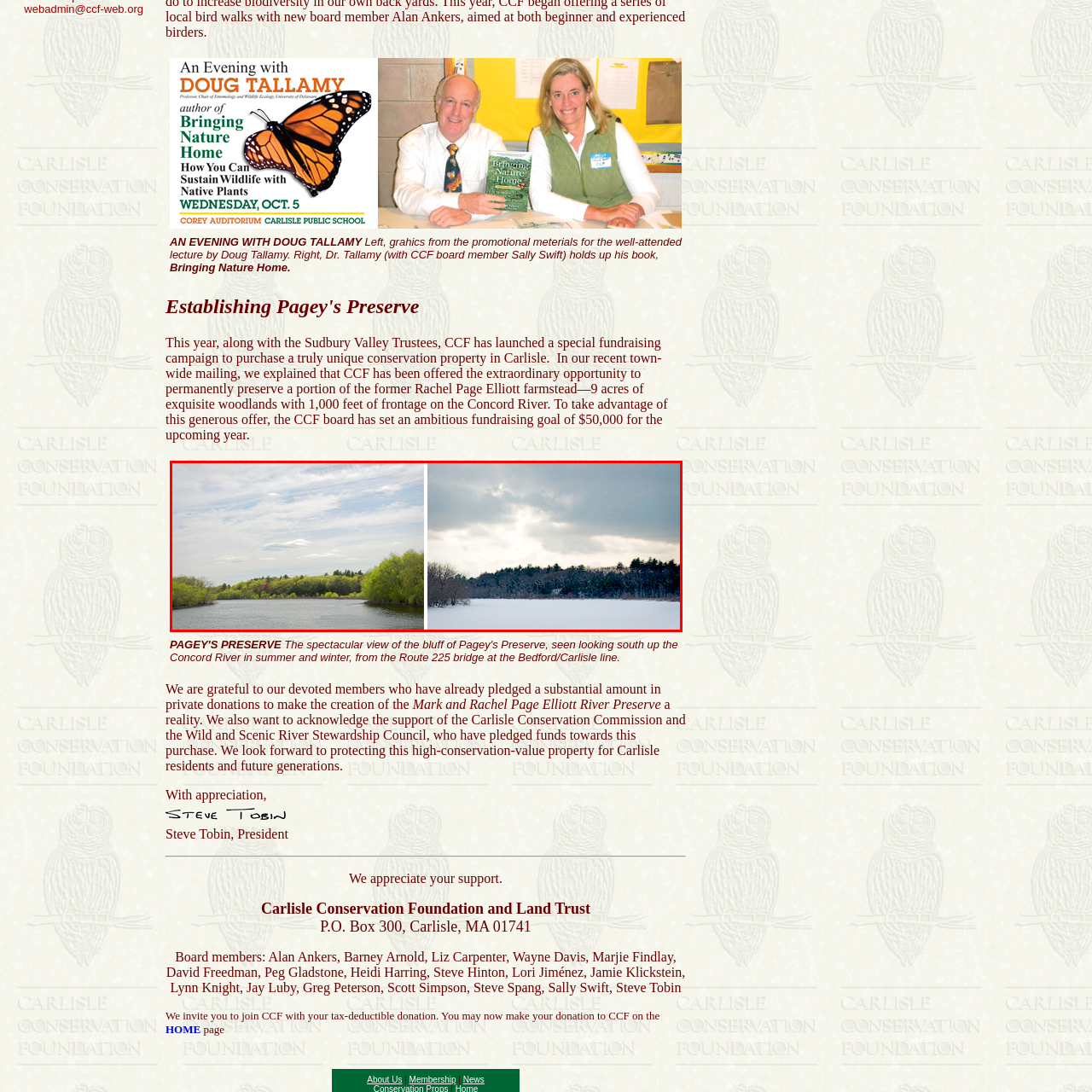Inspect the image bordered in red and answer the following question in detail, drawing on the visual content observed in the image:
What is the atmosphere like in the winter scene?

The winter scene on the right side of the image is described as having a tranquil and monochromatic vista, with the trees lining the water appearing frosted. This suggests a peaceful and serene atmosphere, which is typical of the colder season.